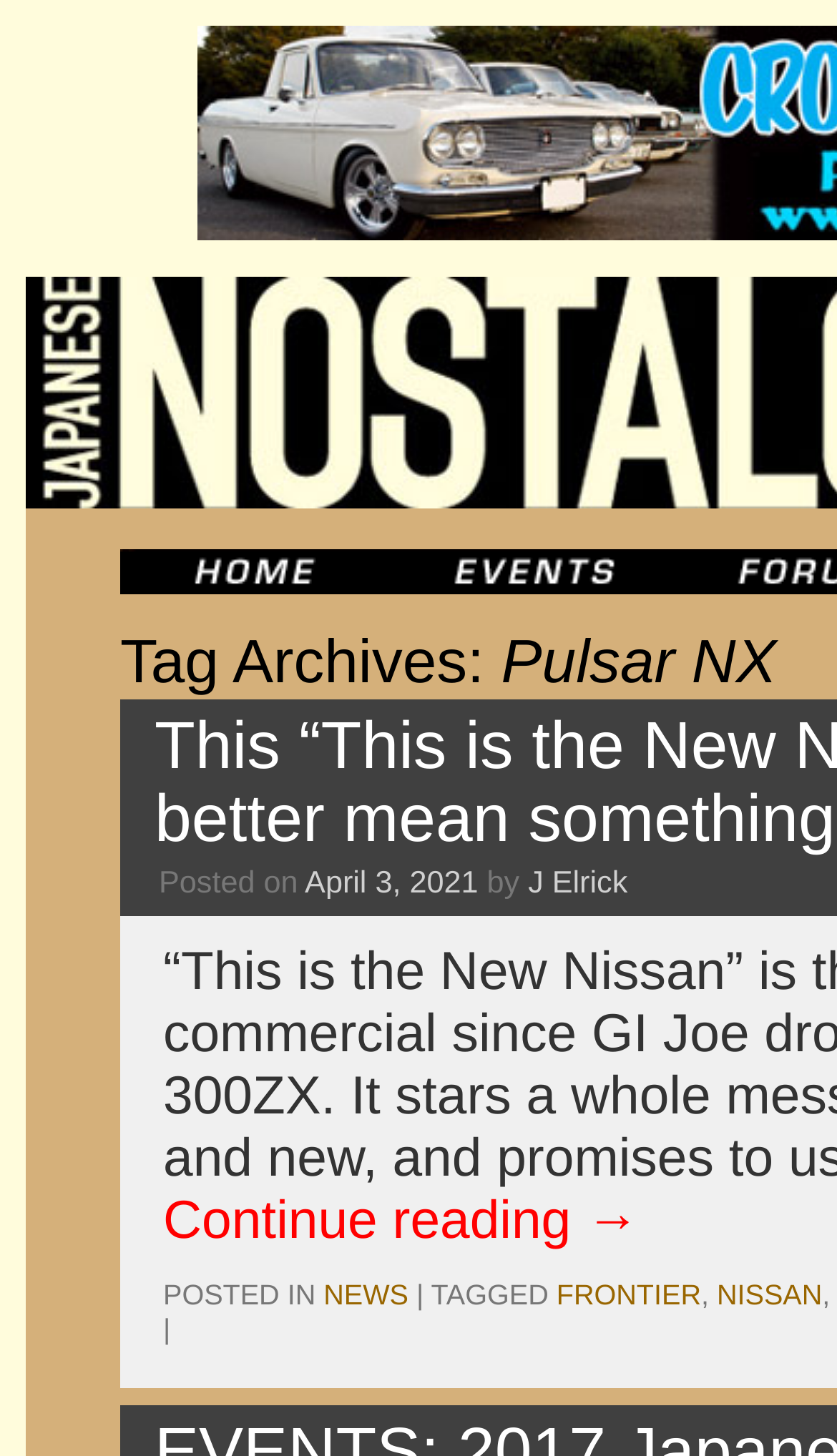Who is the author of the post? Using the information from the screenshot, answer with a single word or phrase.

J Elrick